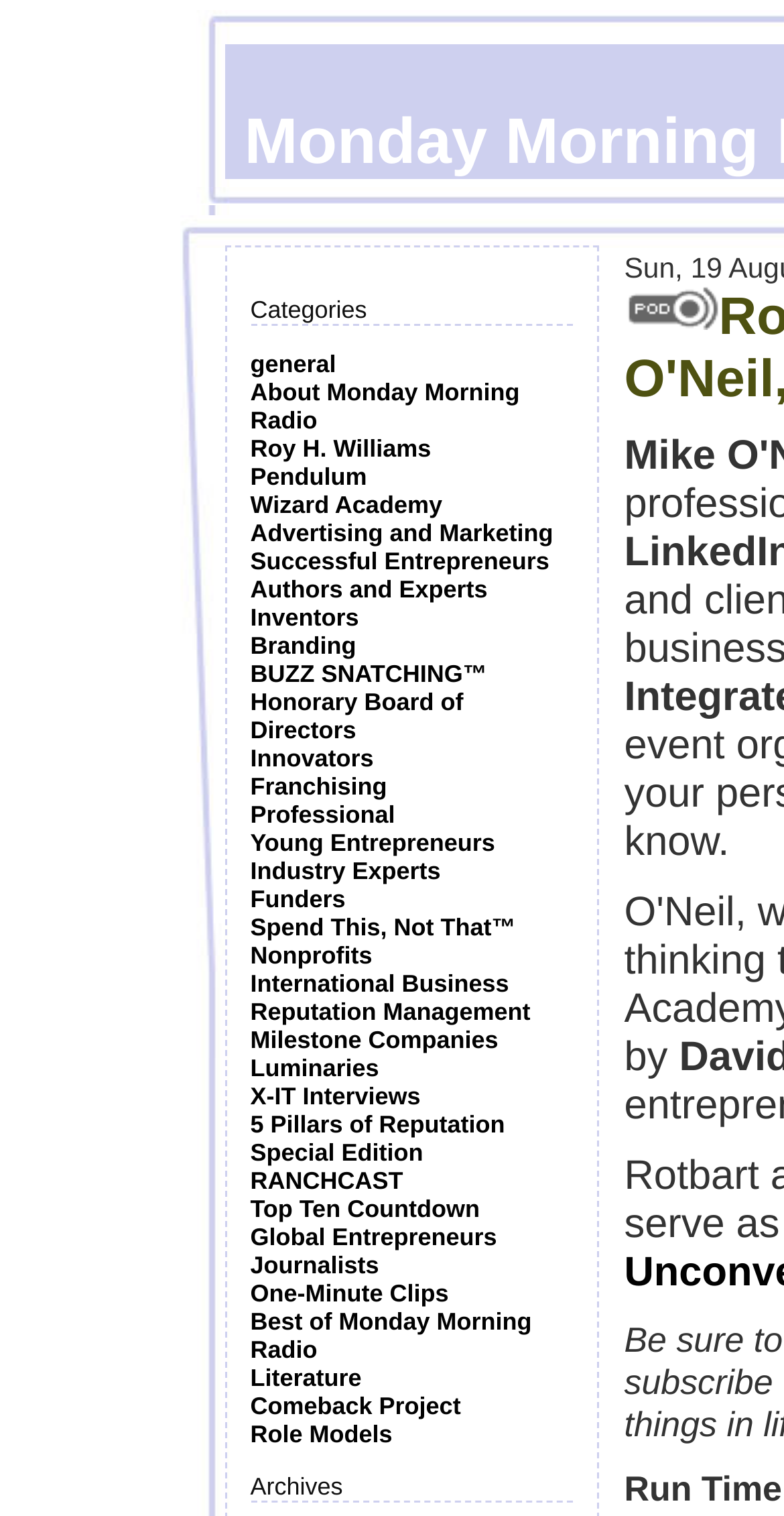Give a one-word or short-phrase answer to the following question: 
What is the section below the 'Categories' section?

Archives